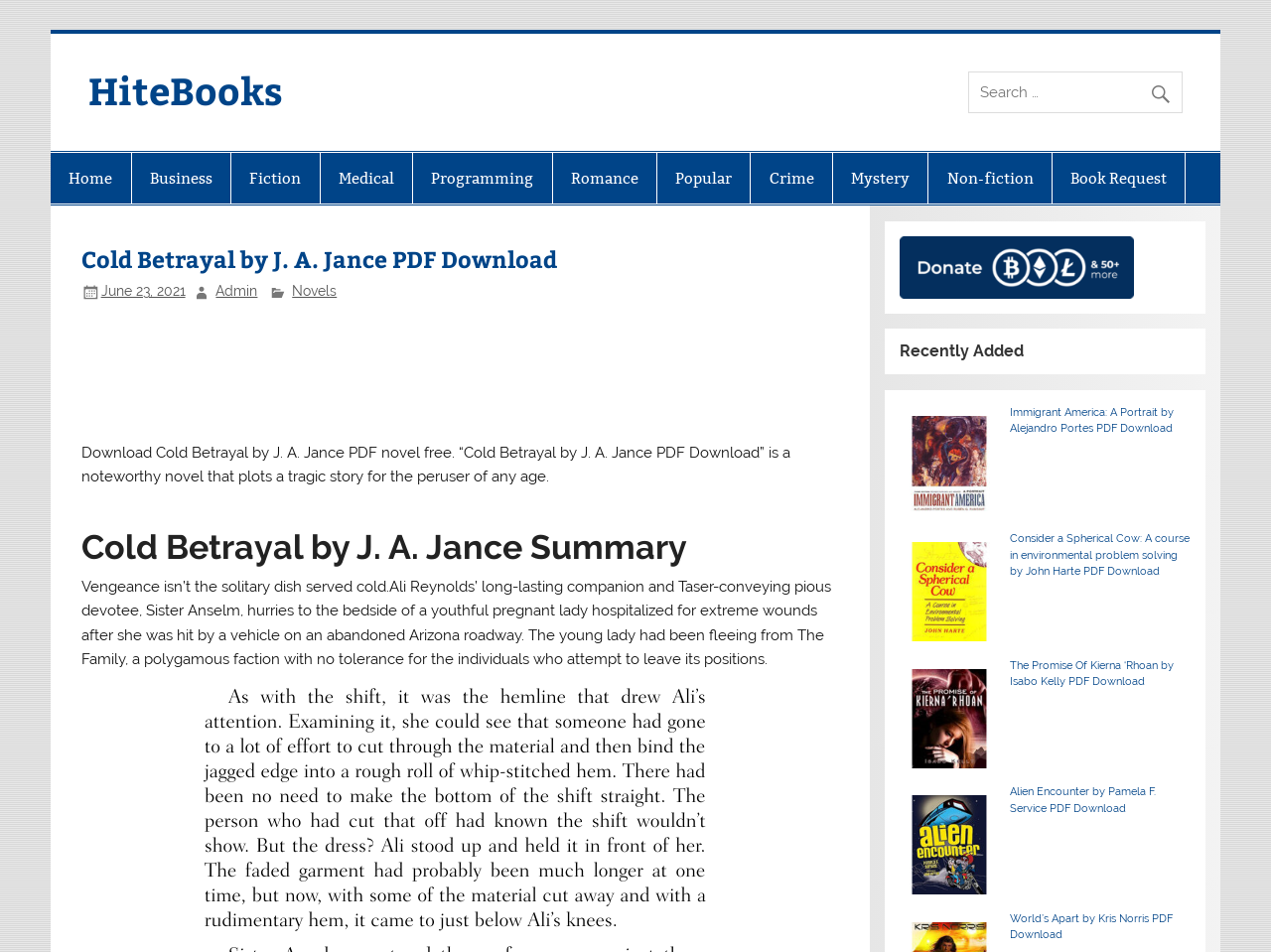What is the purpose of the search box?
Based on the screenshot, provide a one-word or short-phrase response.

To search for books